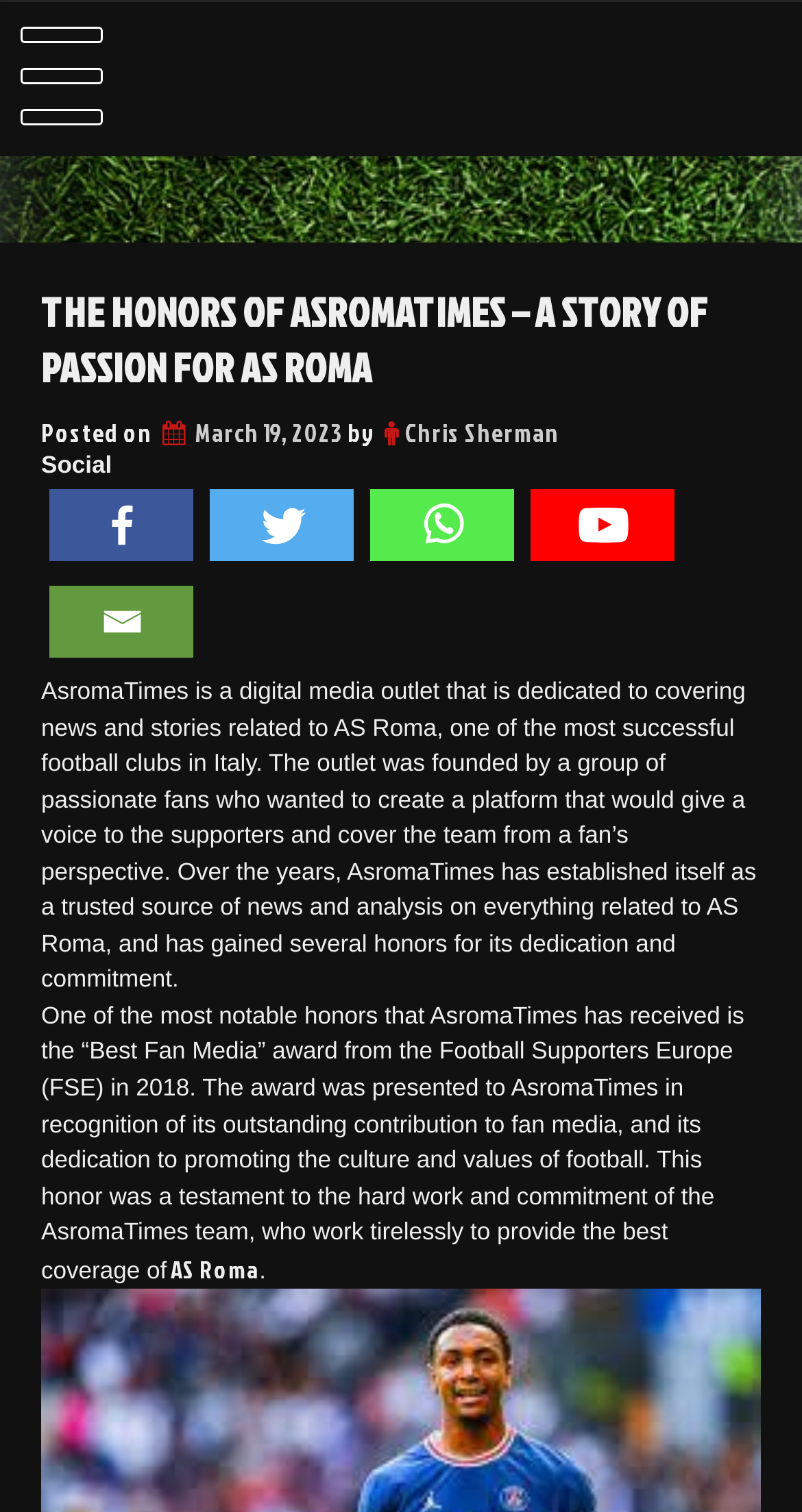Please identify the coordinates of the bounding box for the clickable region that will accomplish this instruction: "Read the article posted on March 19, 2023".

[0.195, 0.275, 0.428, 0.298]